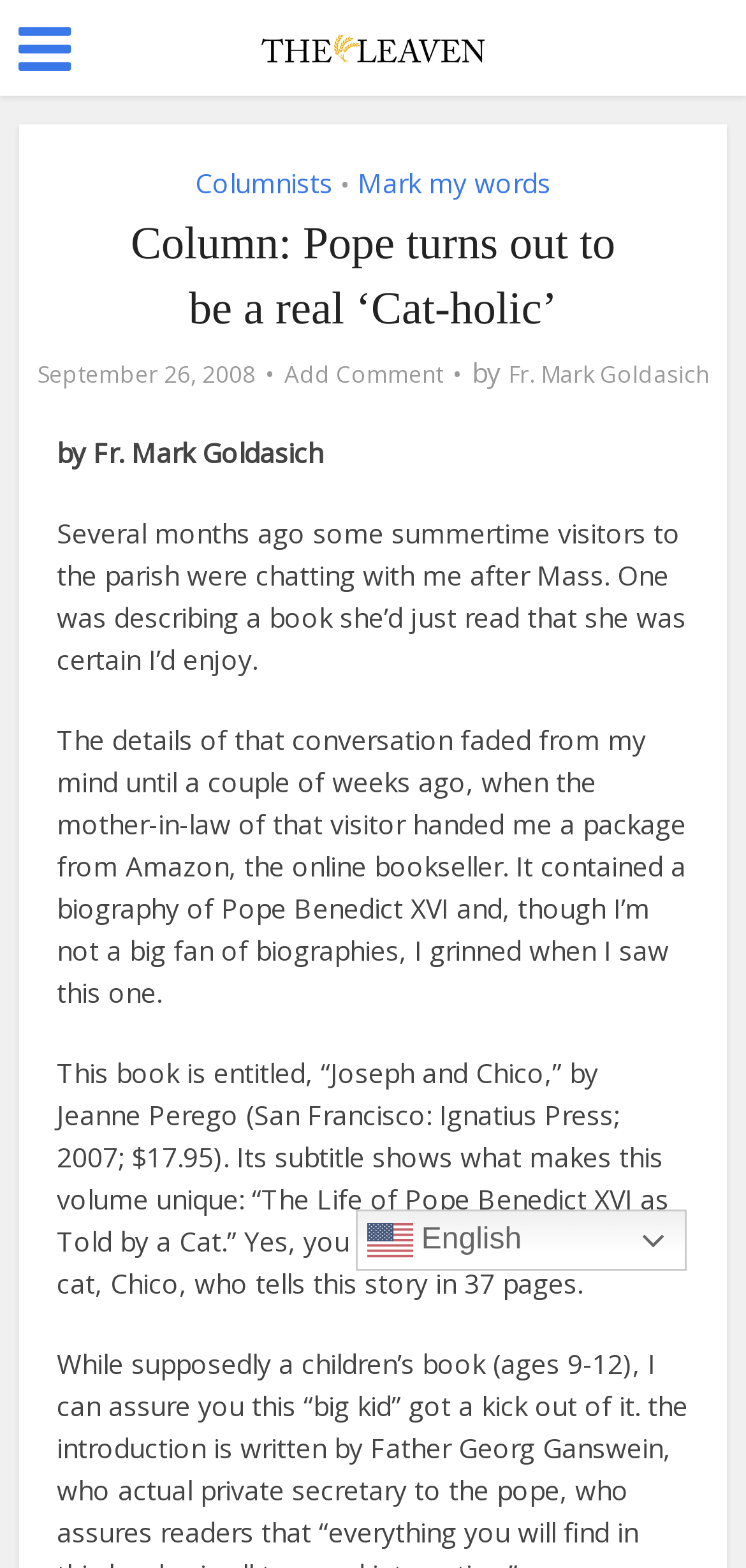Your task is to extract the text of the main heading from the webpage.

Column: Pope turns out to be a real ‘Cat-holic’